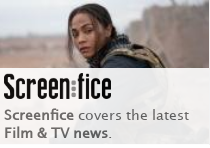Describe all the important aspects and features visible in the image.

The image prominently features a character who appears to be deeply engaged in a scene, likely from a film or television series. Accompanying the visual is the title "Screenfice," indicating a focus on the latest news from the film and TV industry. The phrase "Screenfice covers the latest Film & TV news" reinforces the platform's commitment to providing timely updates and insights into cinematic and television developments. The overall presentation evokes a sense of drama and intrigue, inviting viewers to explore the depth of the featured work.